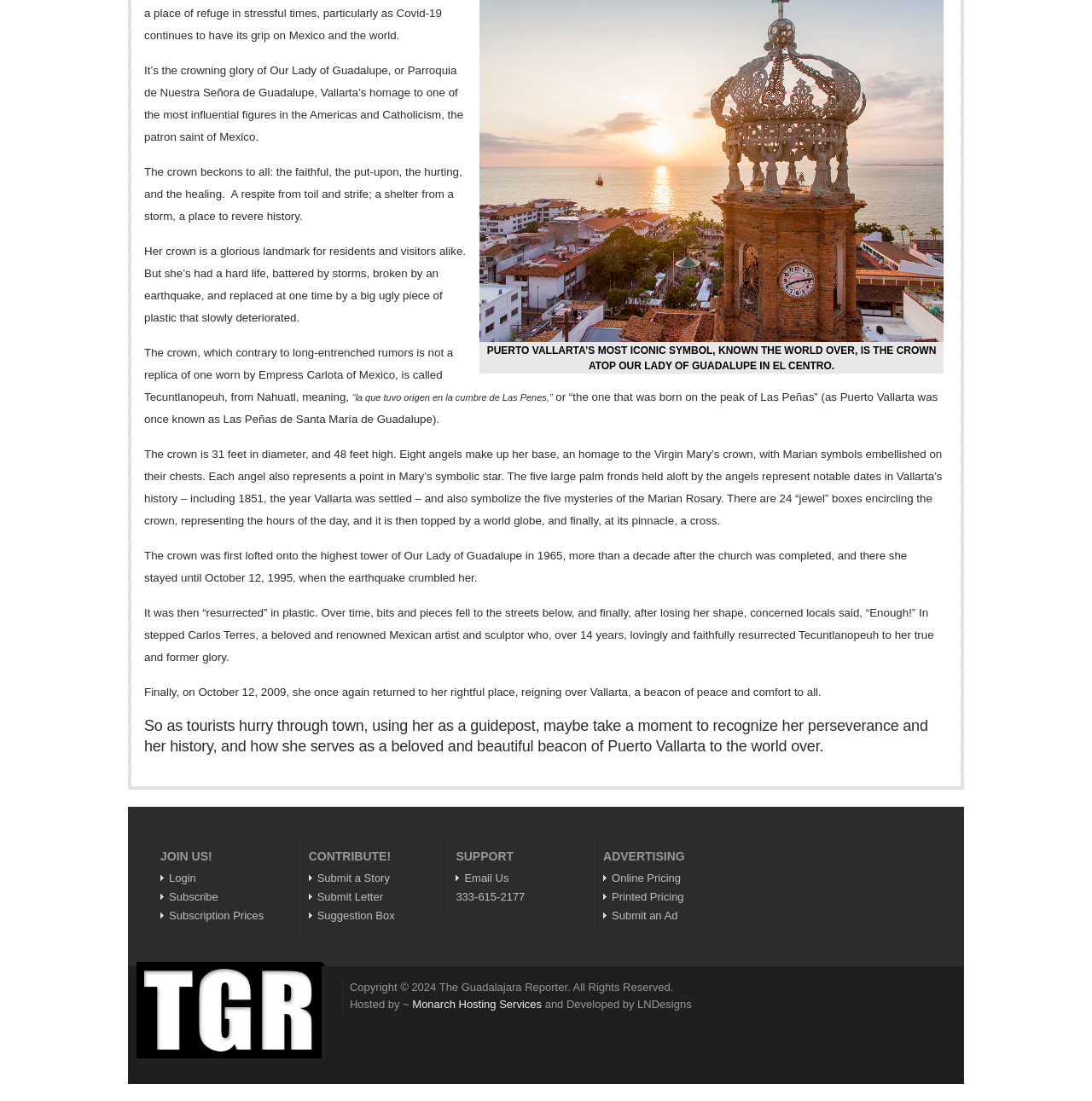Please specify the bounding box coordinates of the region to click in order to perform the following instruction: "Submit an Ad".

[0.552, 0.826, 0.621, 0.838]